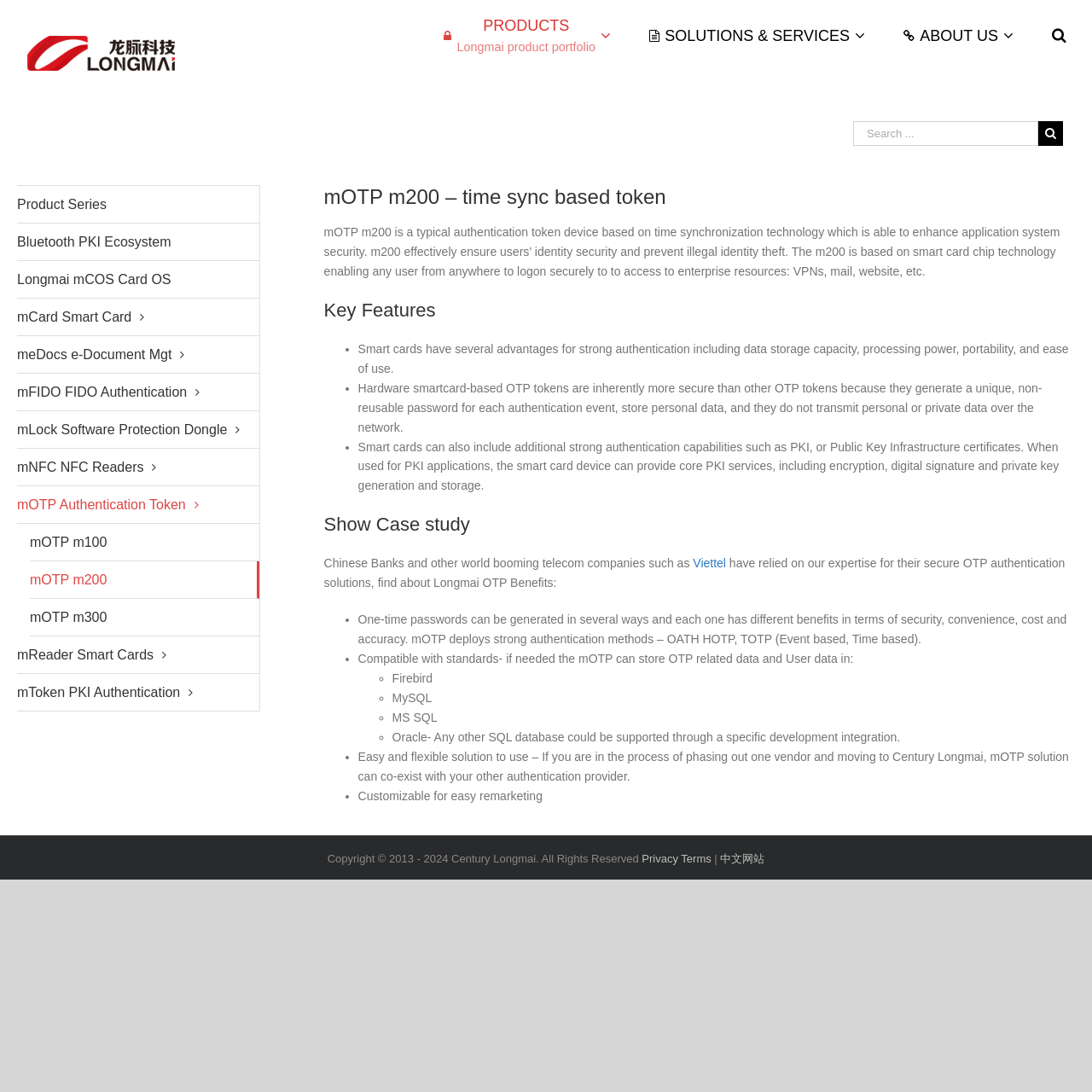Give a one-word or one-phrase response to the question: 
What is the benefit of using smart cards for strong authentication?

Data storage capacity, processing power, portability, and ease of use